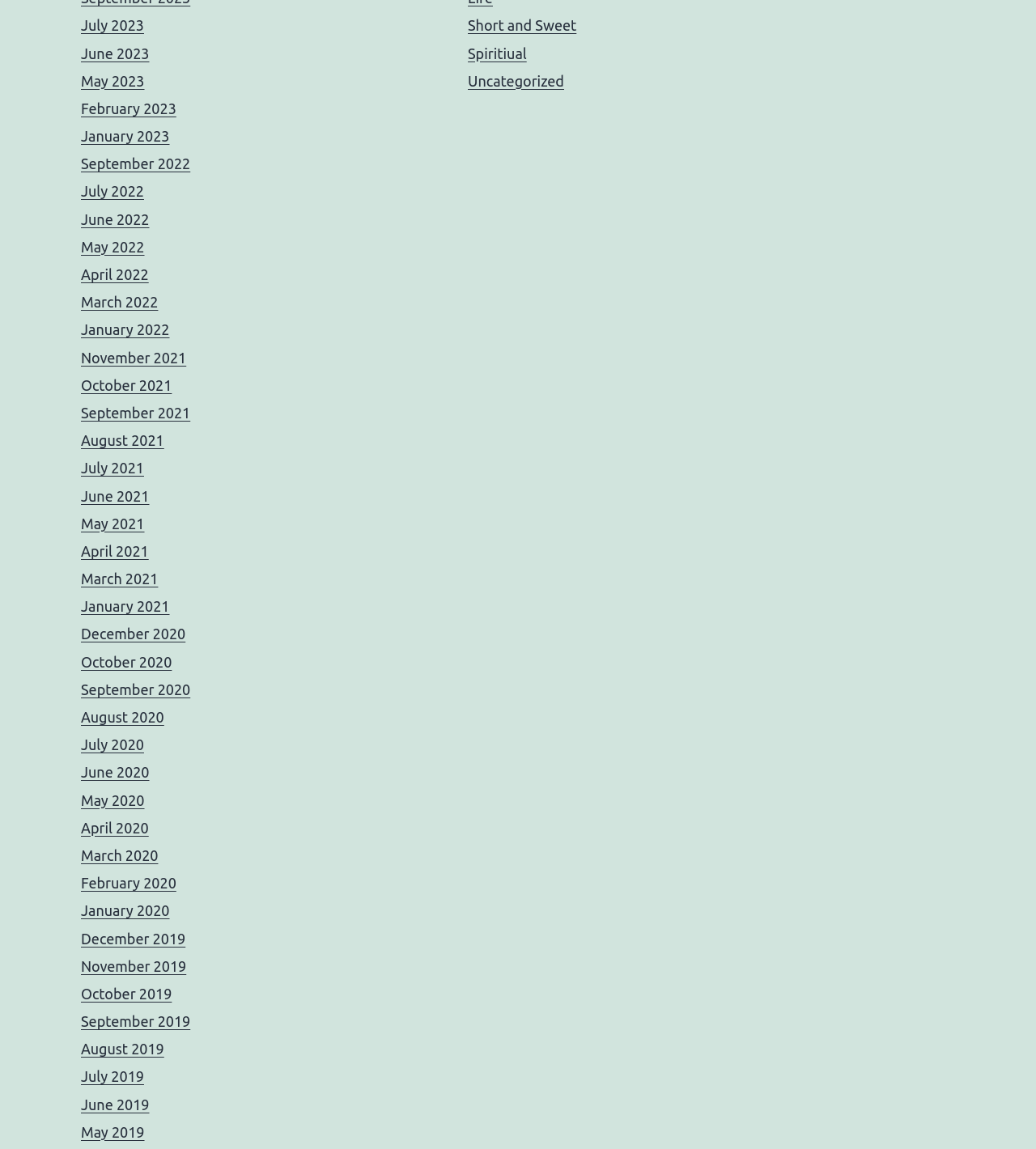Given the element description, predict the bounding box coordinates in the format (top-left x, top-left y, bottom-right x, bottom-right y). Make sure all values are between 0 and 1. Here is the element description: input value="Email *" aria-describedby="email-notes" name="email"

None